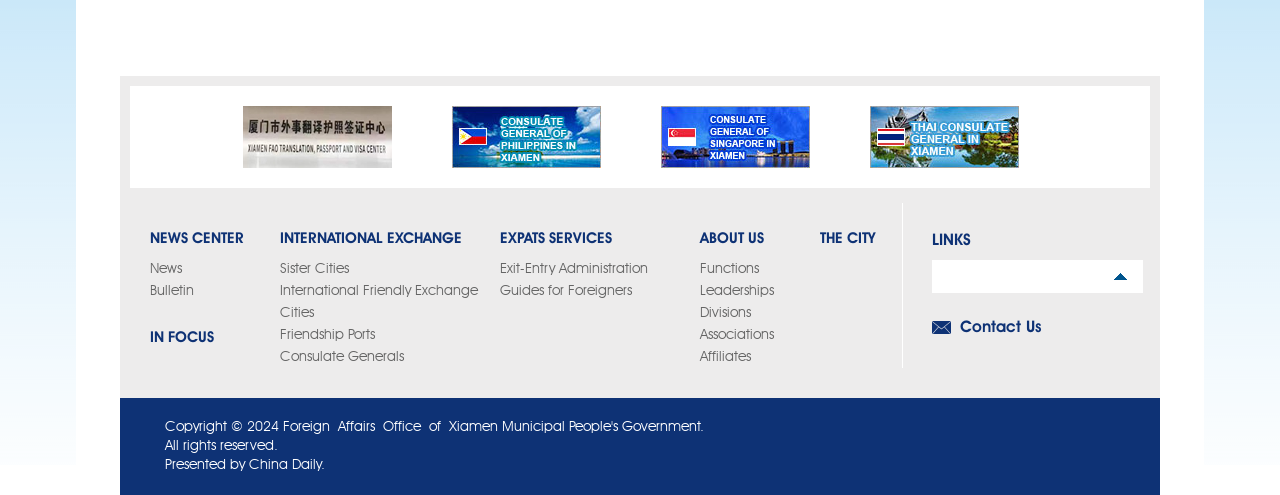With reference to the screenshot, provide a detailed response to the question below:
What is the last link in the 'ABOUT US' category?

In the 'ABOUT US' category, there are five description list details: 'Functions', 'Leaderships', 'Divisions', 'Associations', and 'Affiliates', and 'Affiliates' is the last one.